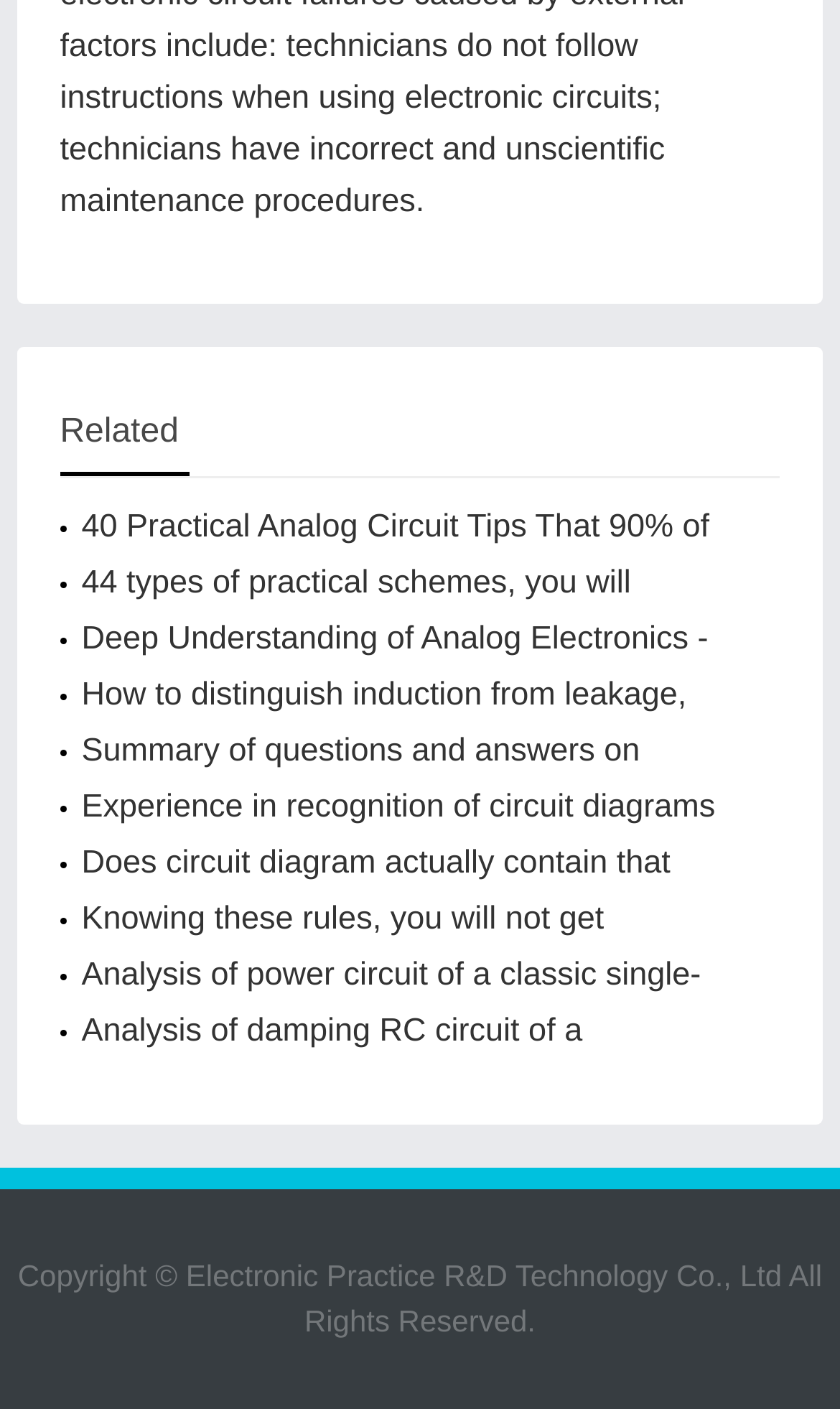What is the copyright information at the bottom of the webpage?
Carefully analyze the image and provide a thorough answer to the question.

At the bottom of the webpage, there is a section with copyright information. The StaticText element 'Copyright ©' is followed by a link element 'Electronic Practice R&D Technology Co., Ltd', indicating that the webpage is copyrighted by this company.